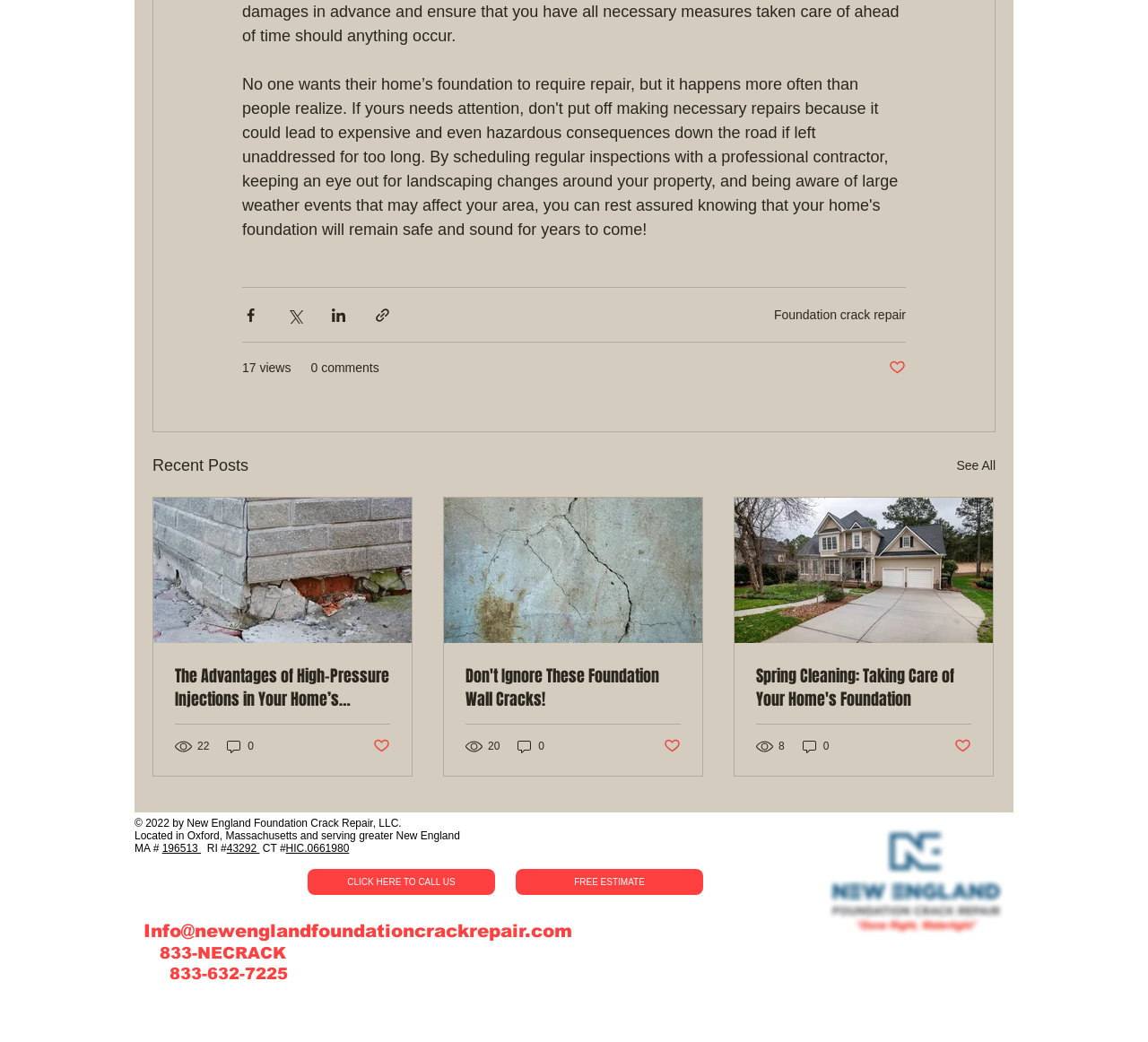Provide the bounding box coordinates, formatted as (top-left x, top-left y, bottom-right x, bottom-right y), with all values being floating point numbers between 0 and 1. Identify the bounding box of the UI element that matches the description: CLICK HERE TO CALL US

[0.268, 0.834, 0.431, 0.859]